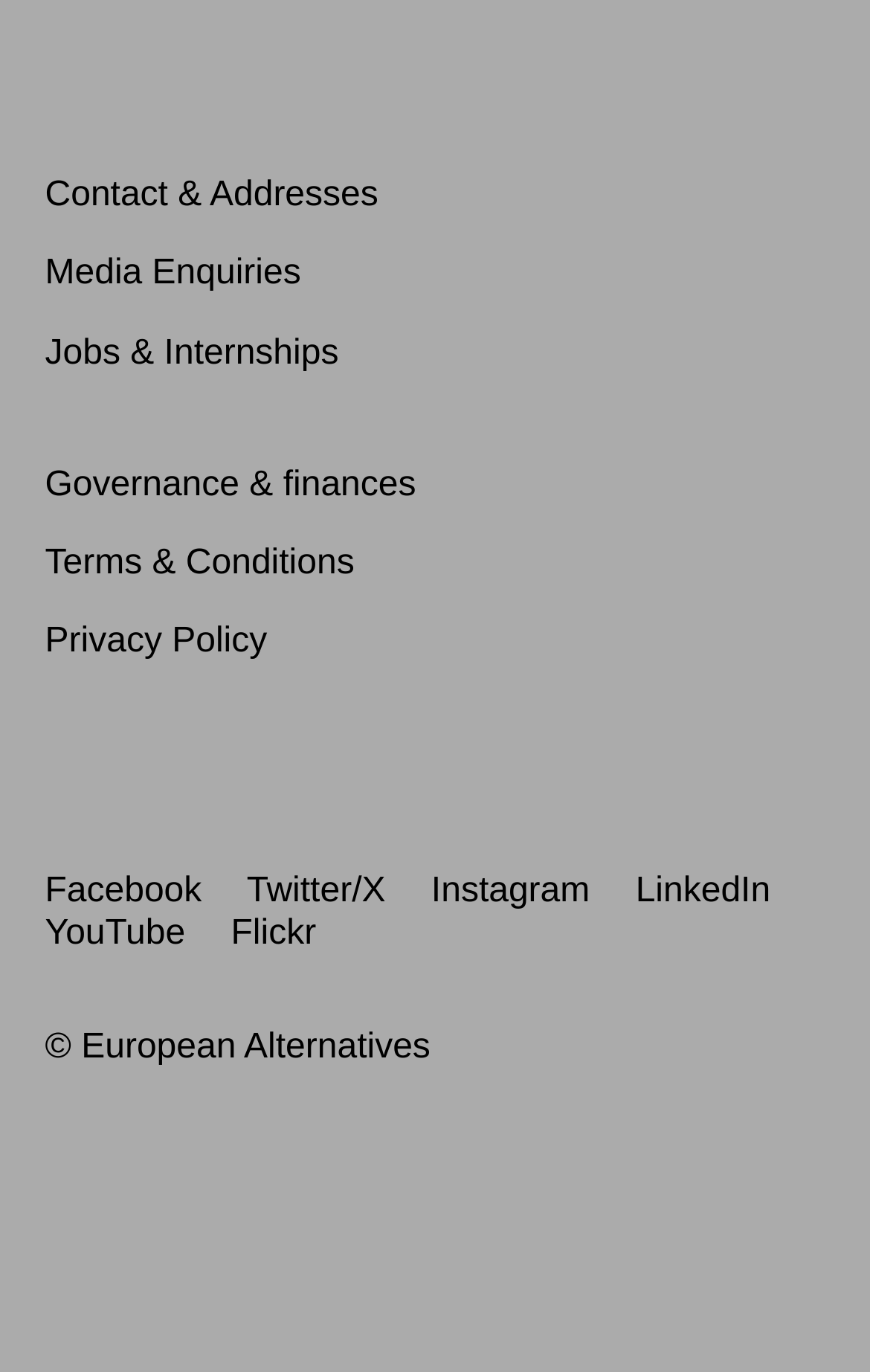Please respond to the question with a concise word or phrase:
What is the copyright information?

European Alternatives